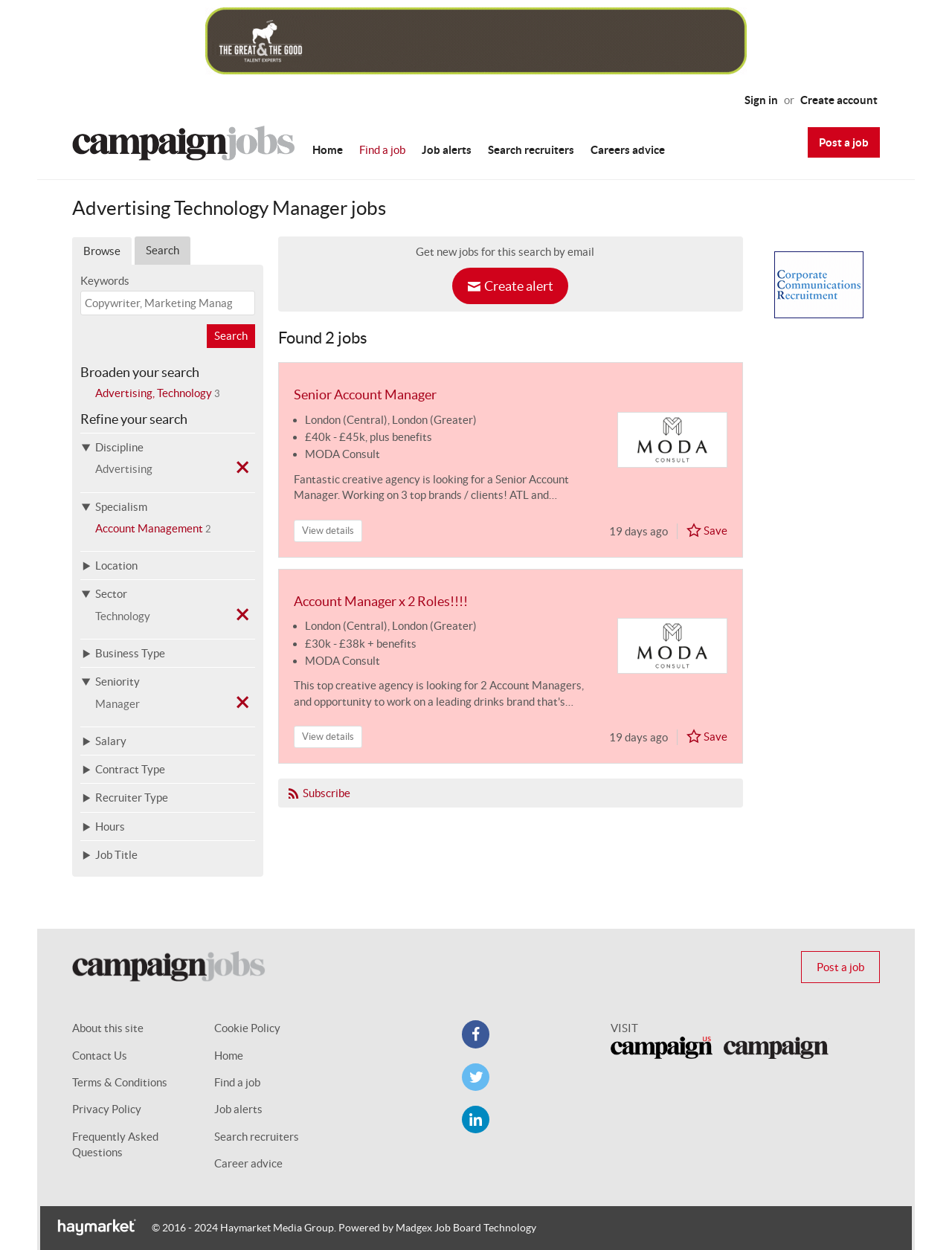Please identify the bounding box coordinates of the element's region that I should click in order to complete the following instruction: "View details of Senior Account Manager job". The bounding box coordinates consist of four float numbers between 0 and 1, i.e., [left, top, right, bottom].

[0.308, 0.416, 0.38, 0.434]